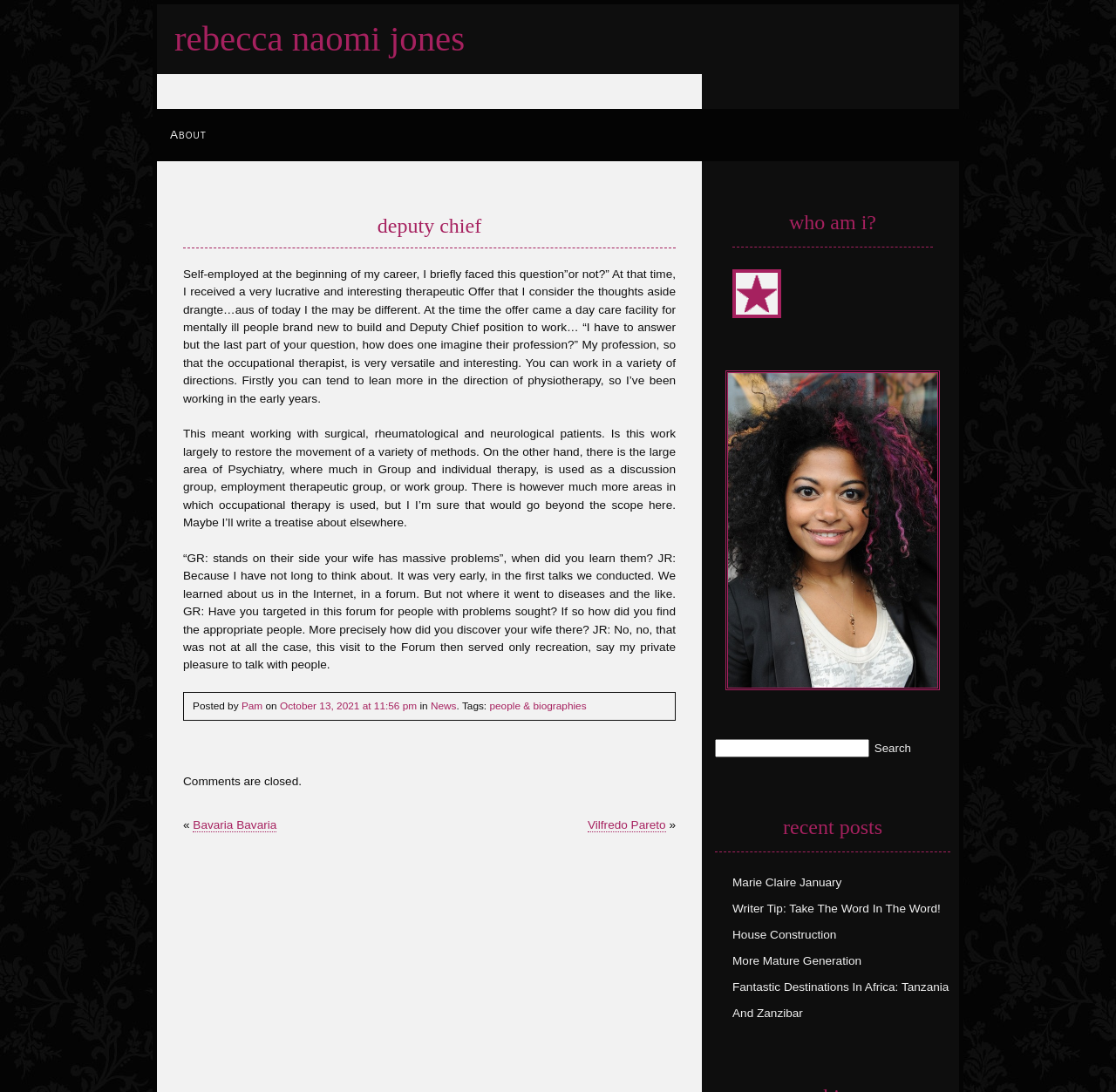Please identify the bounding box coordinates of the element's region that I should click in order to complete the following instruction: "Click the 'Log In' button". The bounding box coordinates consist of four float numbers between 0 and 1, i.e., [left, top, right, bottom].

None